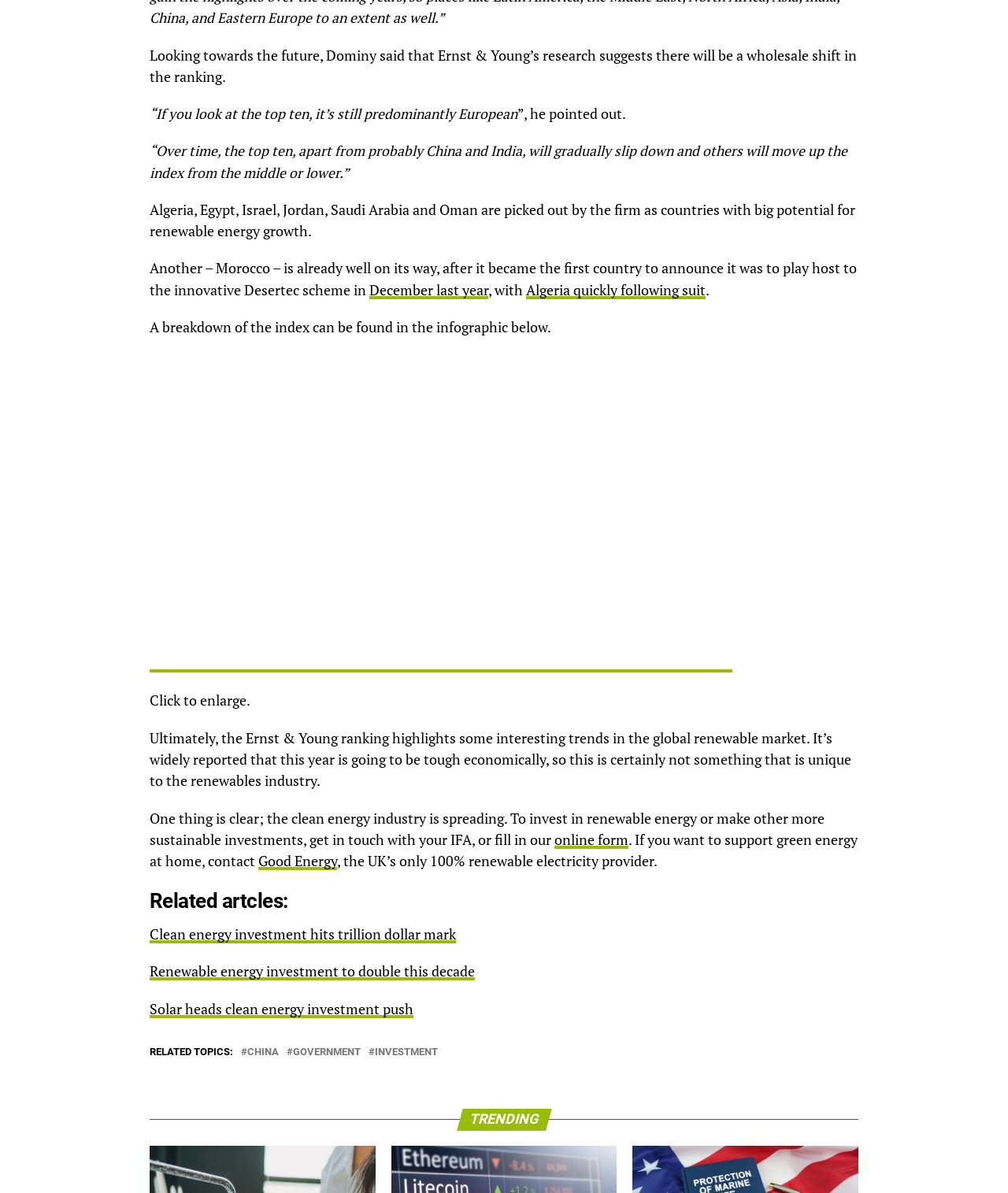What is the name of the innovative scheme mentioned in the article?
Please respond to the question with a detailed and informative answer.

According to the article, Morocco is already well on its way with the innovative Desertec scheme, which was announced in December last year.